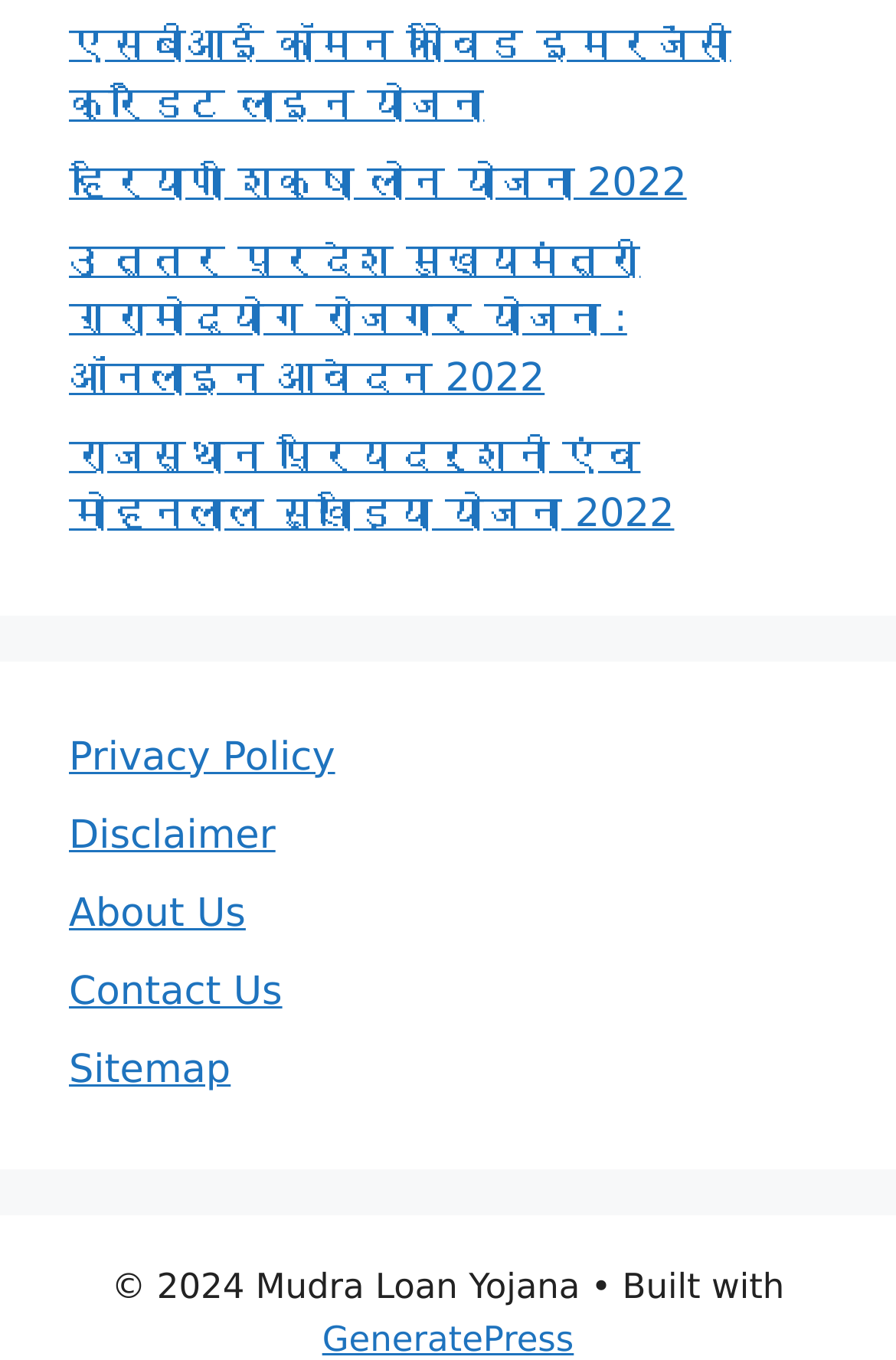Use the information in the screenshot to answer the question comprehensively: What is the copyright year mentioned on the webpage?

The StaticText element with the text '© 2024 Mudra Loan Yojana' indicates that the copyright year mentioned on the webpage is 2024.